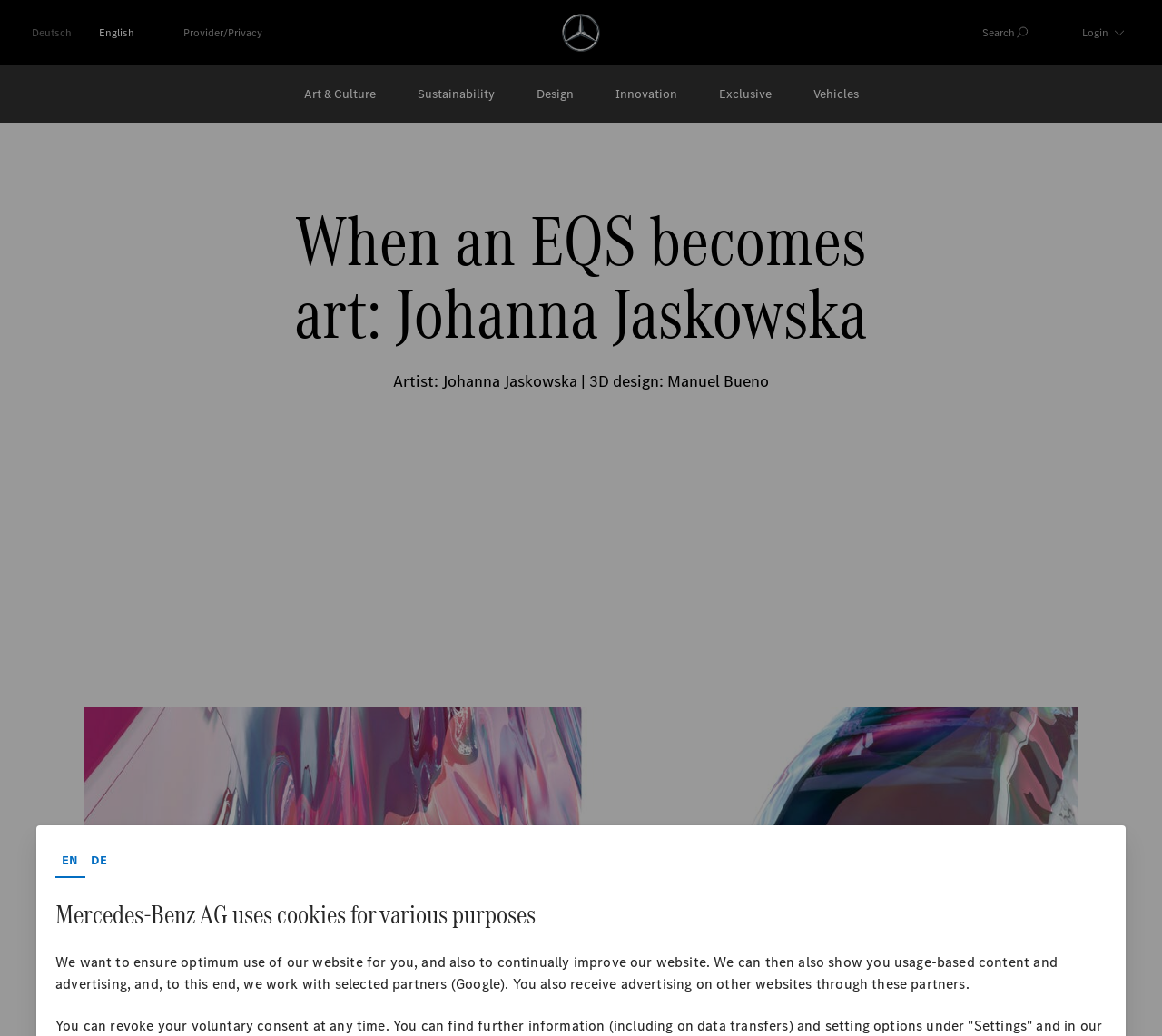Is there a search function on the page?
Based on the visual content, answer with a single word or a brief phrase.

Yes